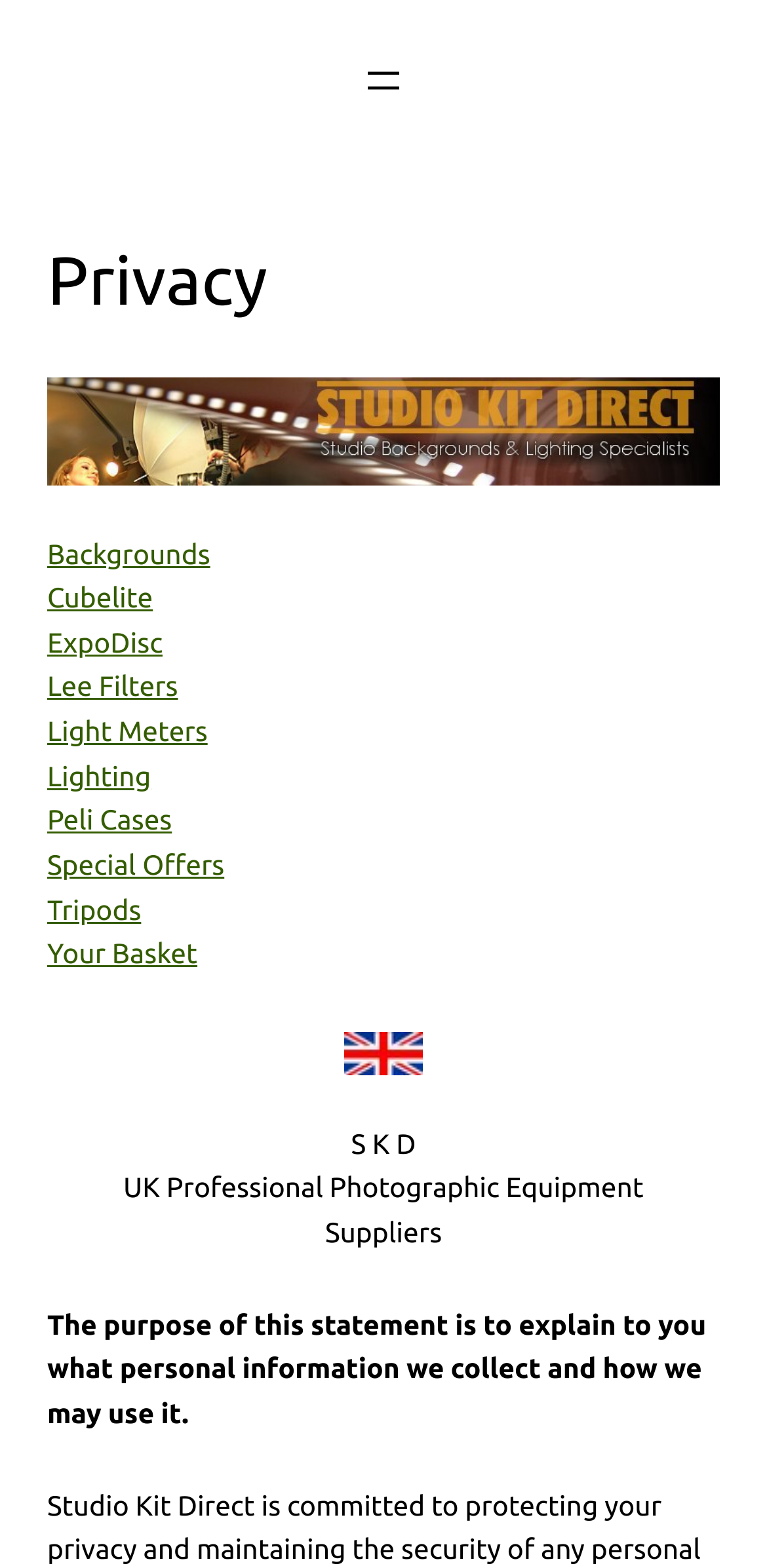Please determine the bounding box coordinates for the UI element described as: "Lighting".

[0.062, 0.485, 0.197, 0.505]